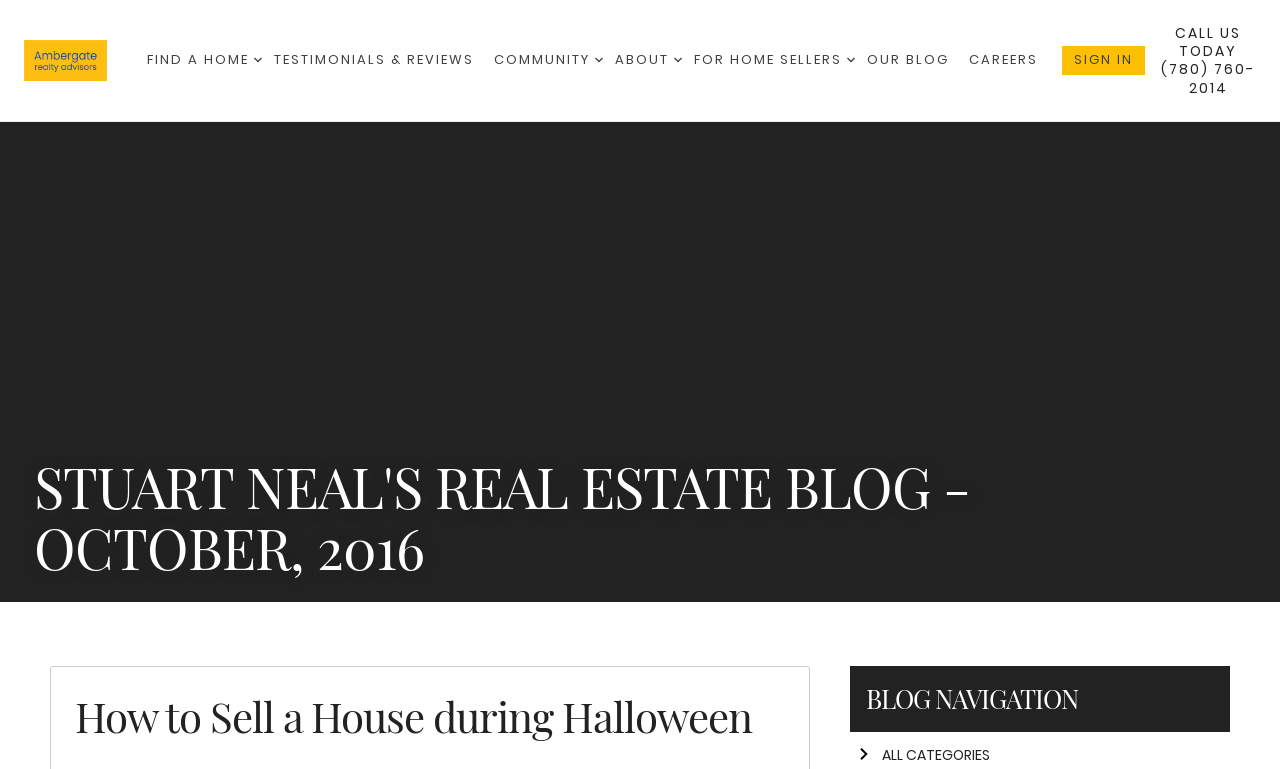Identify the bounding box of the HTML element described here: "Auto Accident Lawyer Long Island". Provide the coordinates as four float numbers between 0 and 1: [left, top, right, bottom].

None